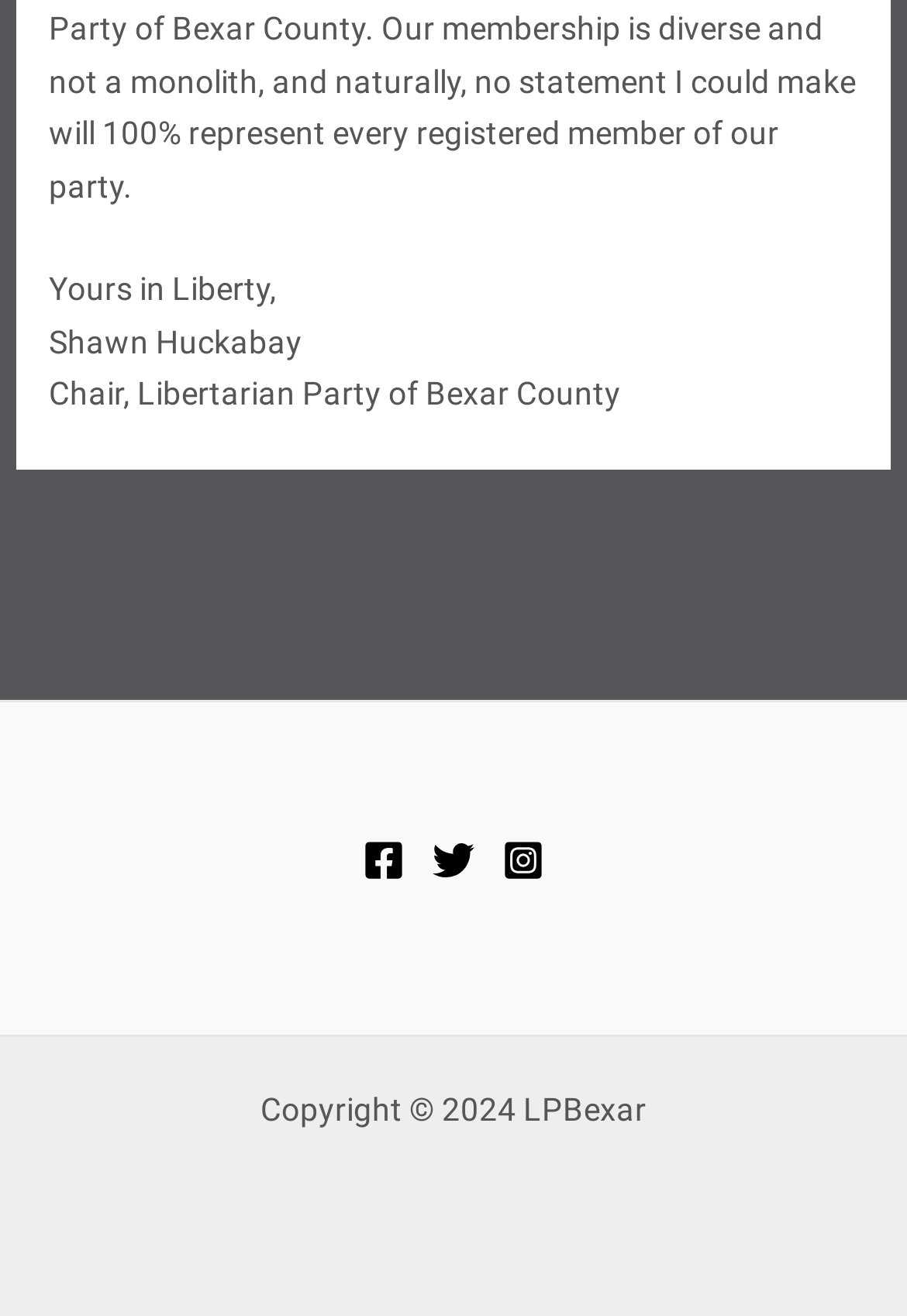How many social media links are available?
Look at the image and answer with only one word or phrase.

3